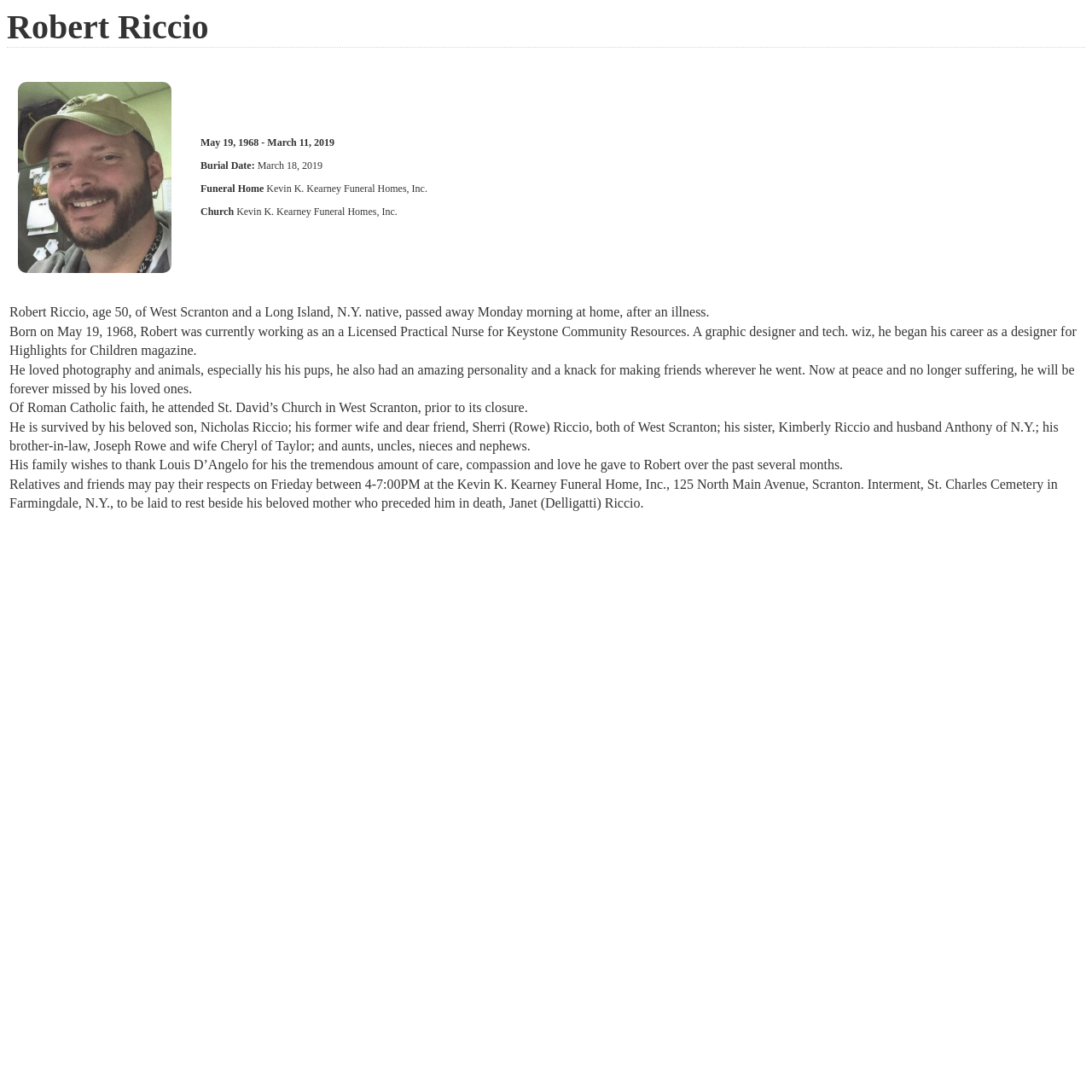What is Robert's occupation?
Answer briefly with a single word or phrase based on the image.

Licensed Practical Nurse